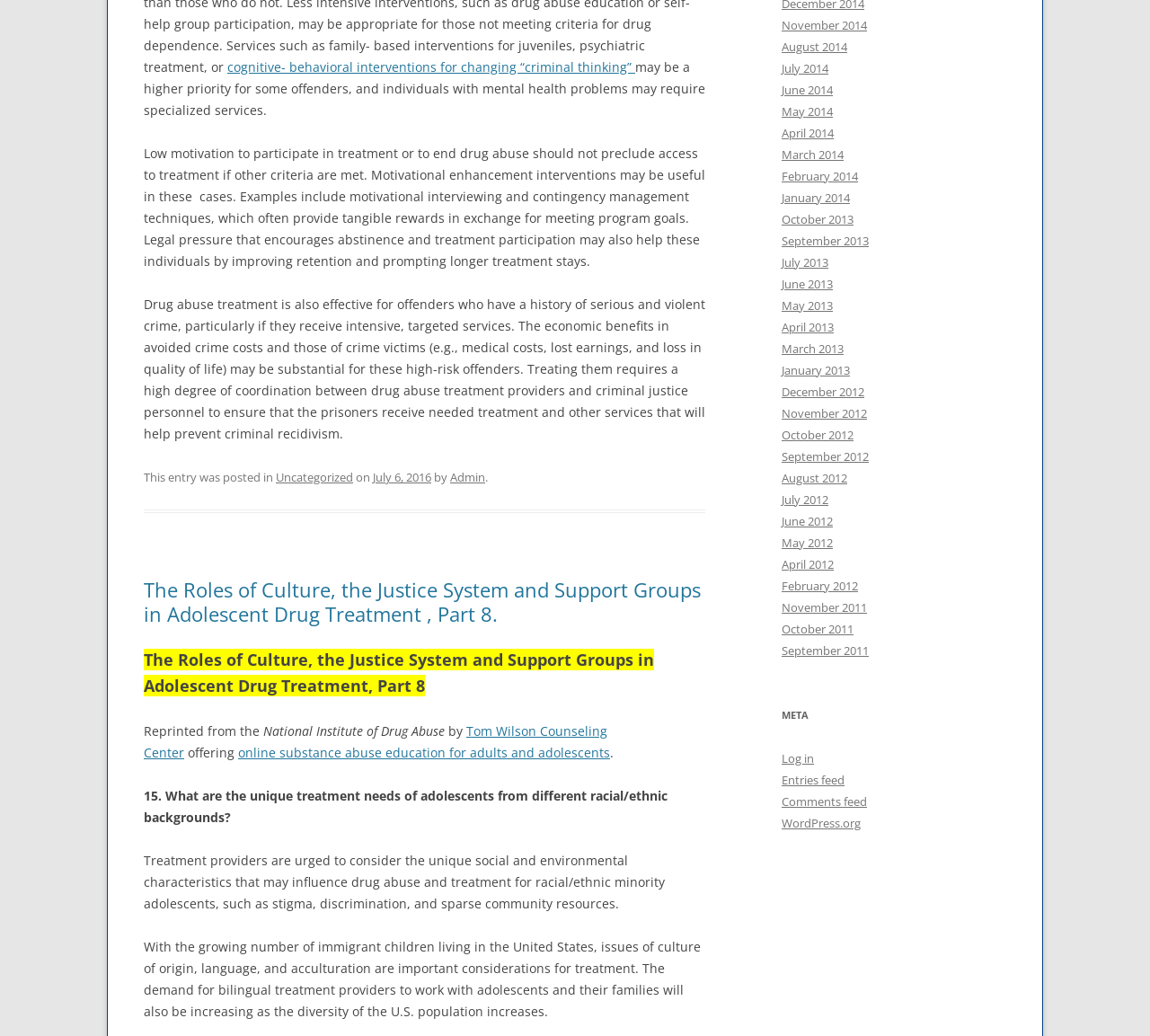Predict the bounding box coordinates for the UI element described as: "Admin". The coordinates should be four float numbers between 0 and 1, presented as [left, top, right, bottom].

[0.391, 0.453, 0.422, 0.469]